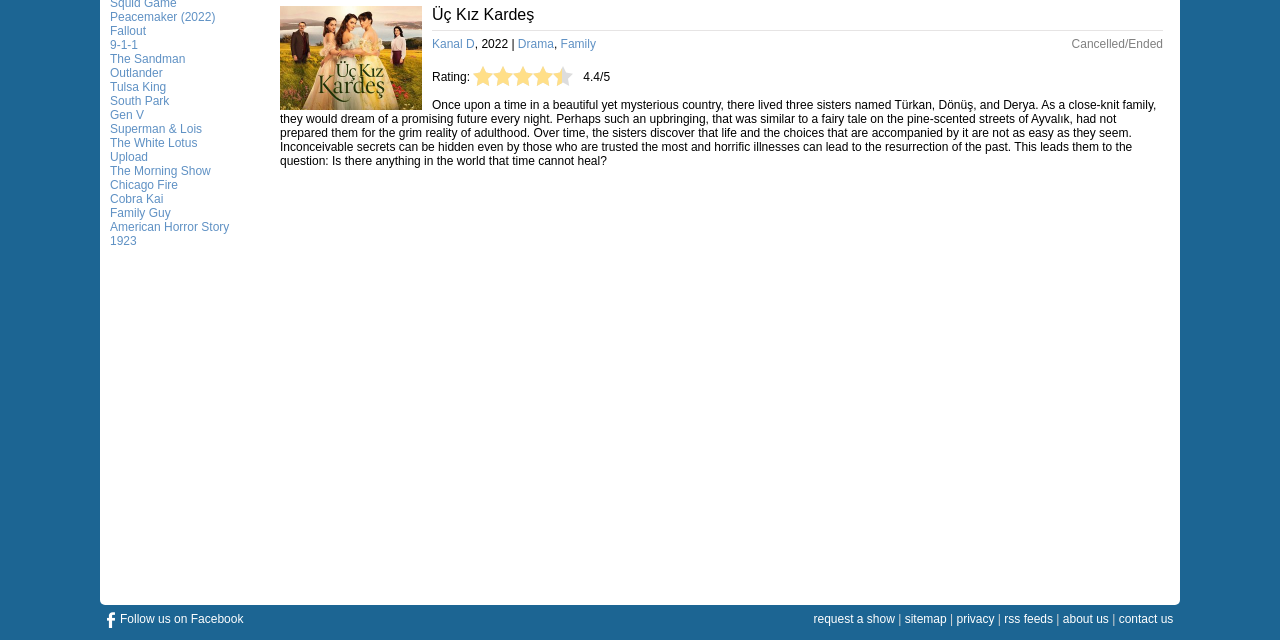Provide the bounding box coordinates for the UI element that is described as: "Gen V".

[0.086, 0.169, 0.113, 0.191]